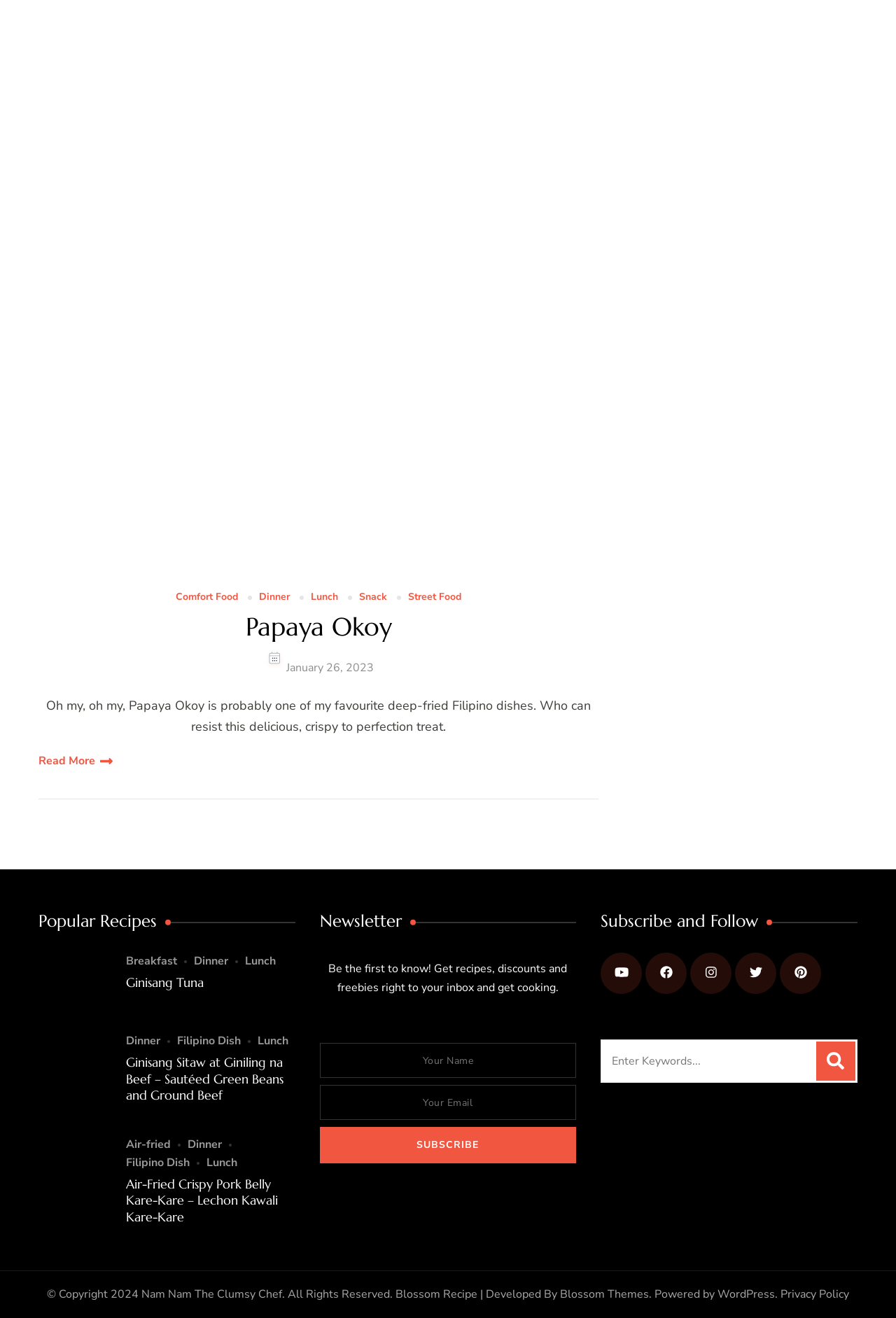Pinpoint the bounding box coordinates of the clickable area necessary to execute the following instruction: "Click on the 'Papaya Okoy' link". The coordinates should be given as four float numbers between 0 and 1, namely [left, top, right, bottom].

[0.274, 0.464, 0.437, 0.487]